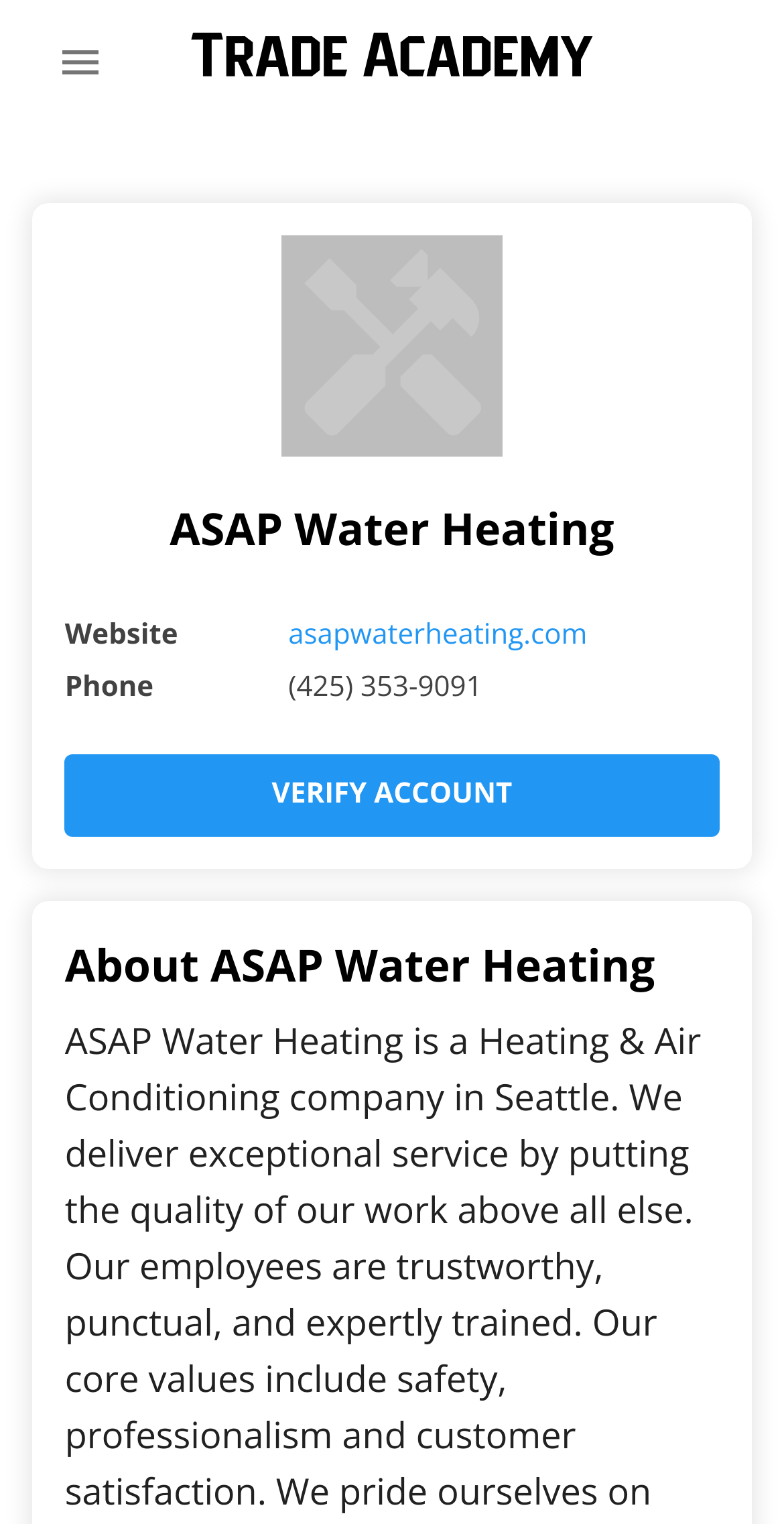What is the website of the company?
Refer to the screenshot and respond with a concise word or phrase.

asapwaterheating.com